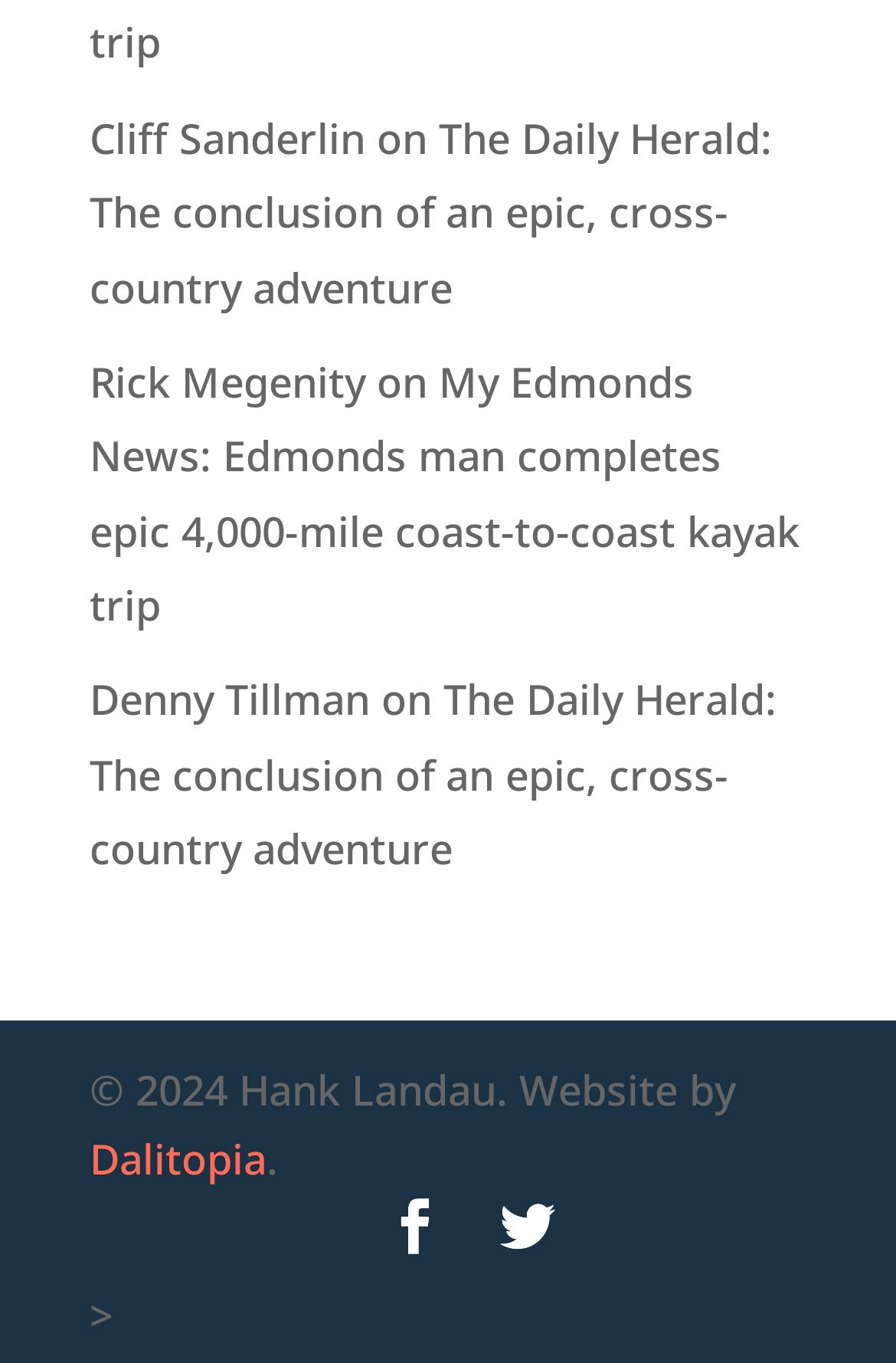How many articles are on this webpage? Please answer the question using a single word or phrase based on the image.

3